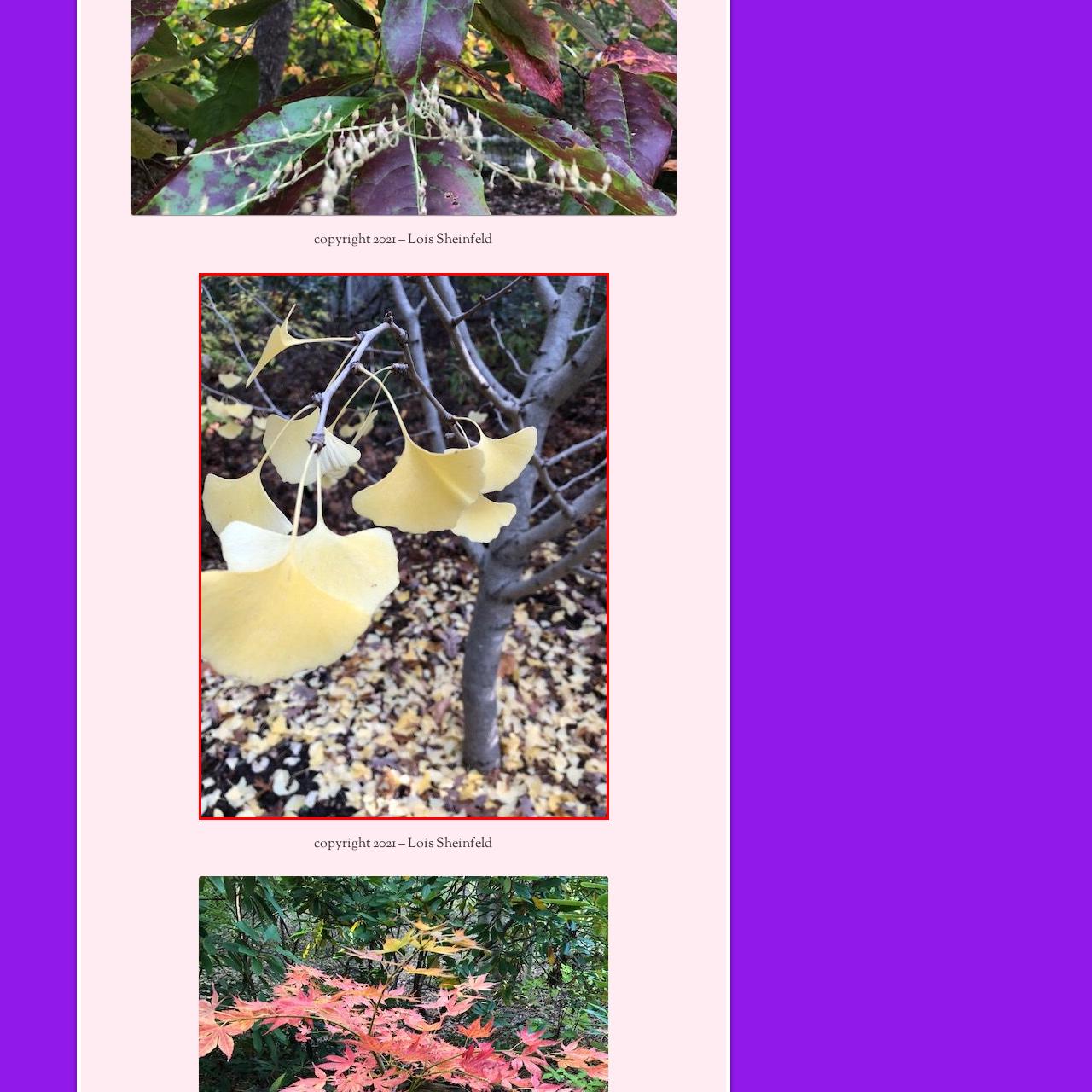Generate a detailed description of the image highlighted within the red border.

The image showcases a branch of a ginkgo tree adorned with vibrant yellow leaves, their distinct fan-like shape prominently displayed. The leaves appear delicate, swaying gently in the breeze against a backdrop of scattered fallen leaves covering the ground beneath the tree. The scene captures the essence of autumn, highlighting the transition of nature as the ginkgo’s unique foliage contrasts beautifully with the earthy tones of the forest floor. A soft focus on the bark of the tree adds depth to the composition, inviting viewers to appreciate the intricate beauty and seasonal changes of this majestic plant.